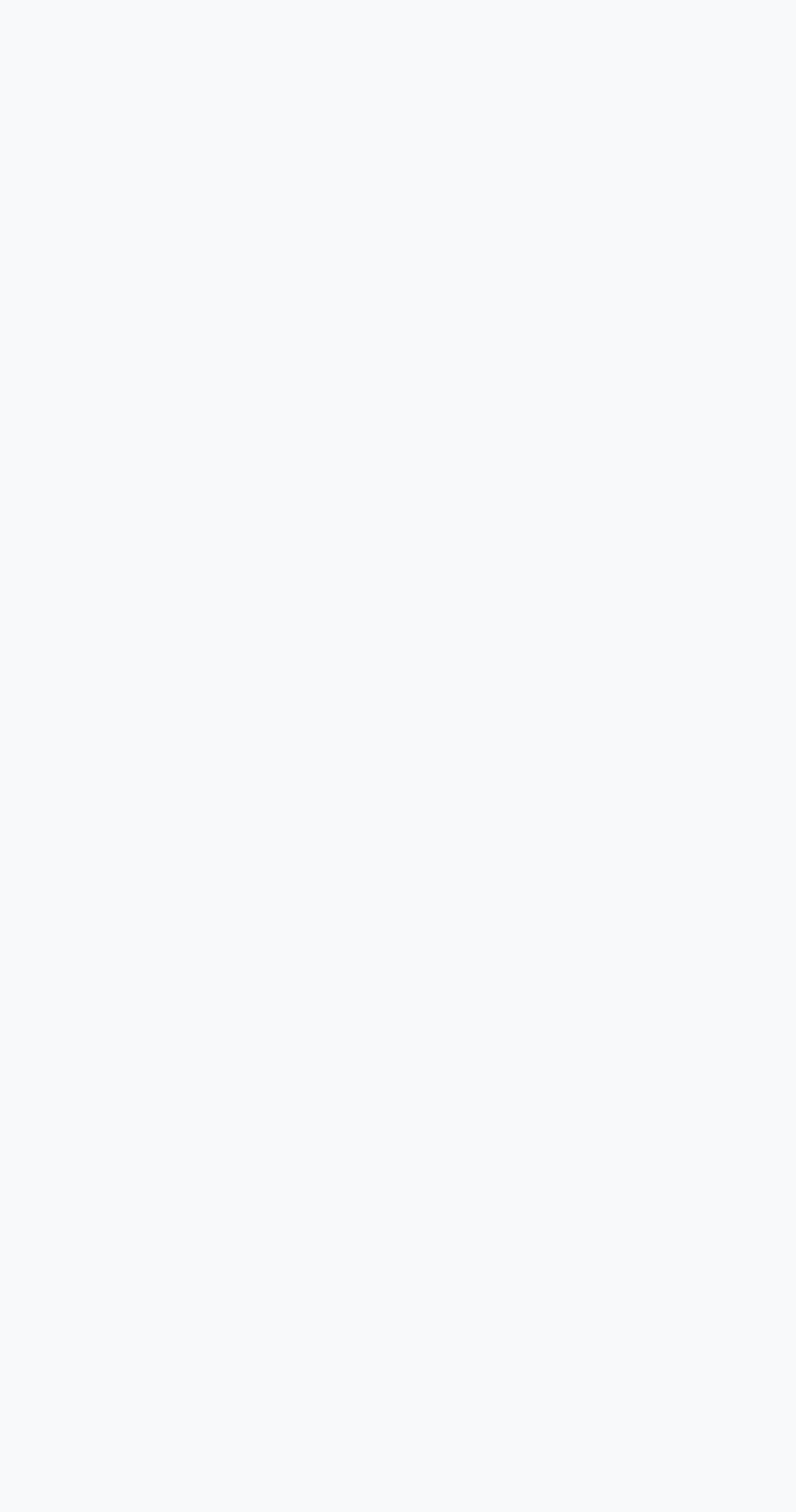Can you specify the bounding box coordinates of the area that needs to be clicked to fulfill the following instruction: "go to Cinema 4D page"?

[0.09, 0.269, 0.297, 0.294]